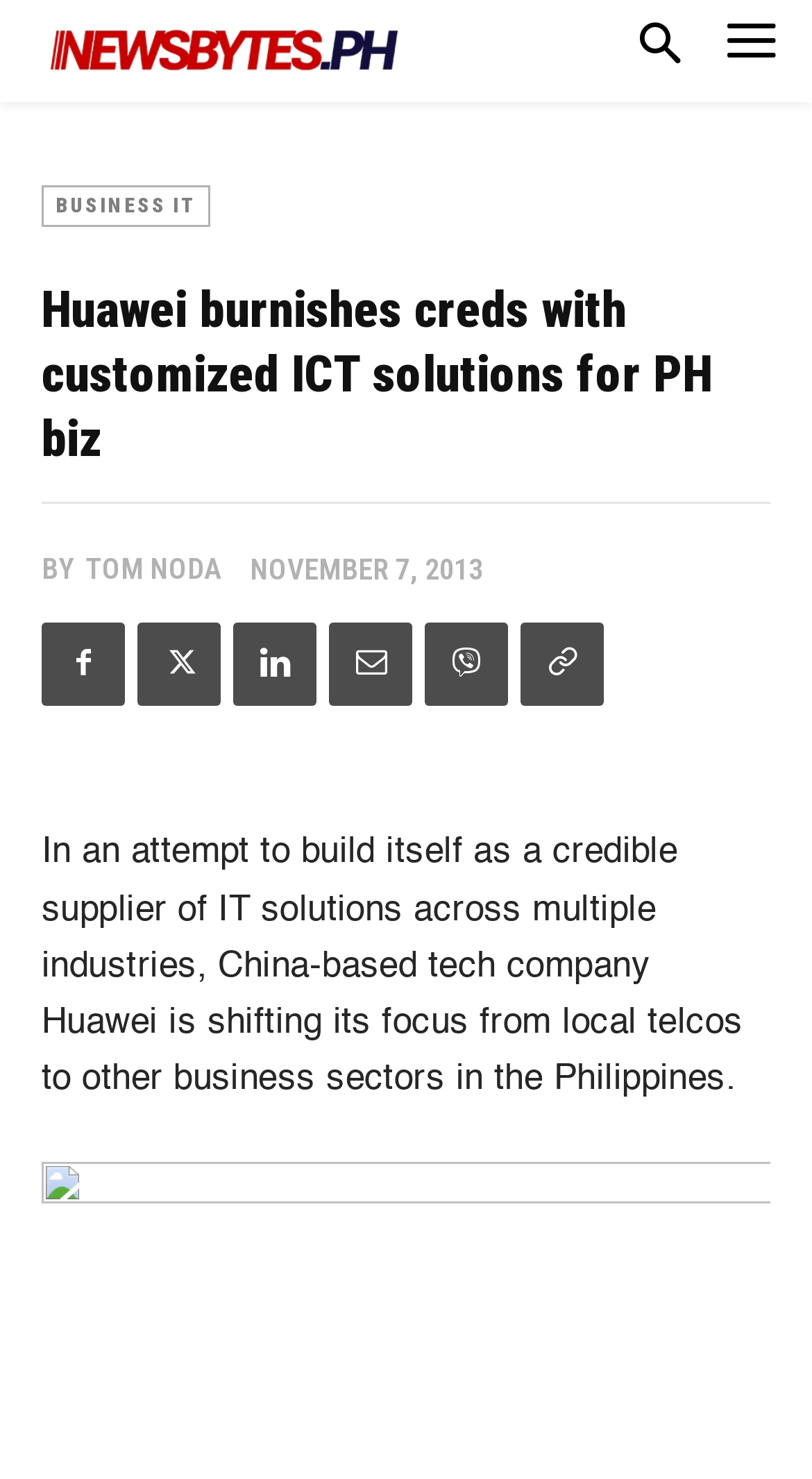Please provide a brief answer to the question using only one word or phrase: 
When was the article published?

November 7, 2013